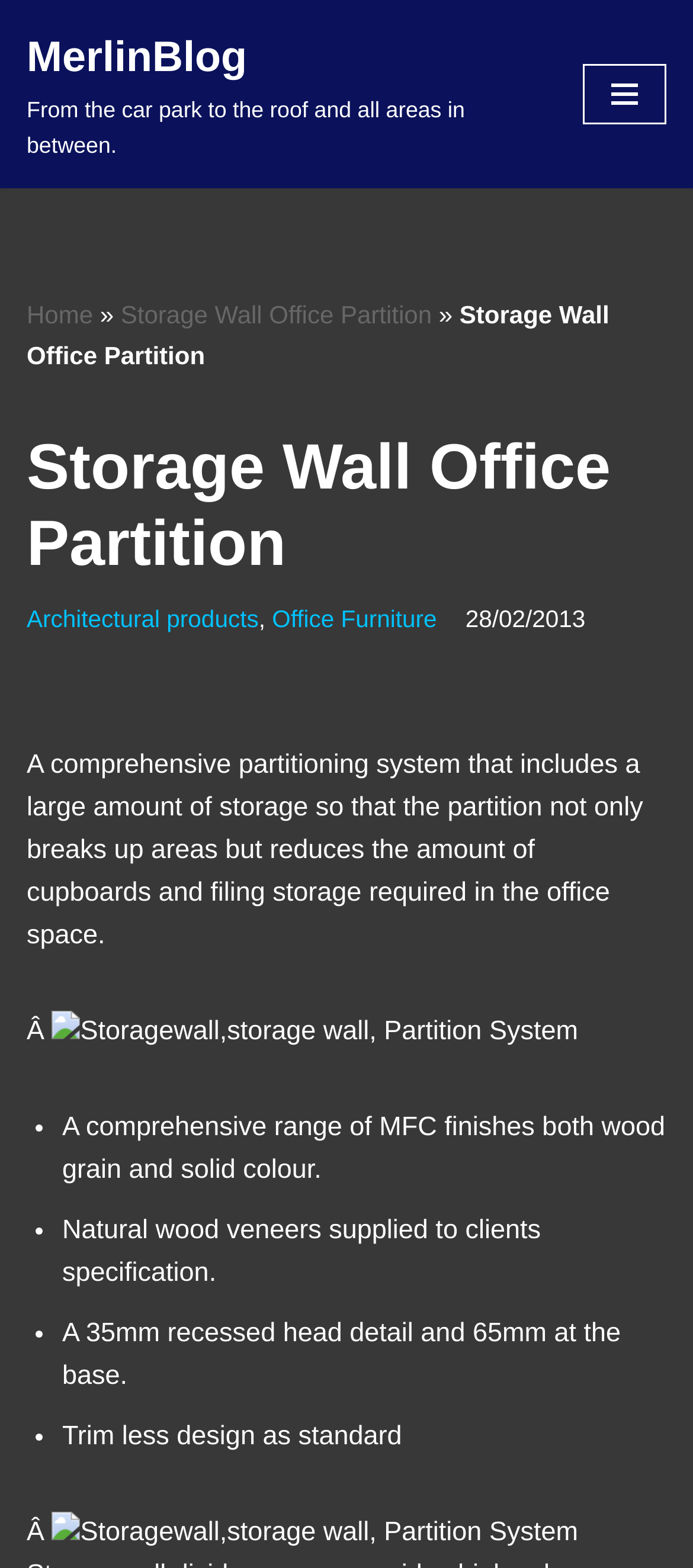Highlight the bounding box of the UI element that corresponds to this description: "Skip to content".

[0.0, 0.036, 0.077, 0.059]